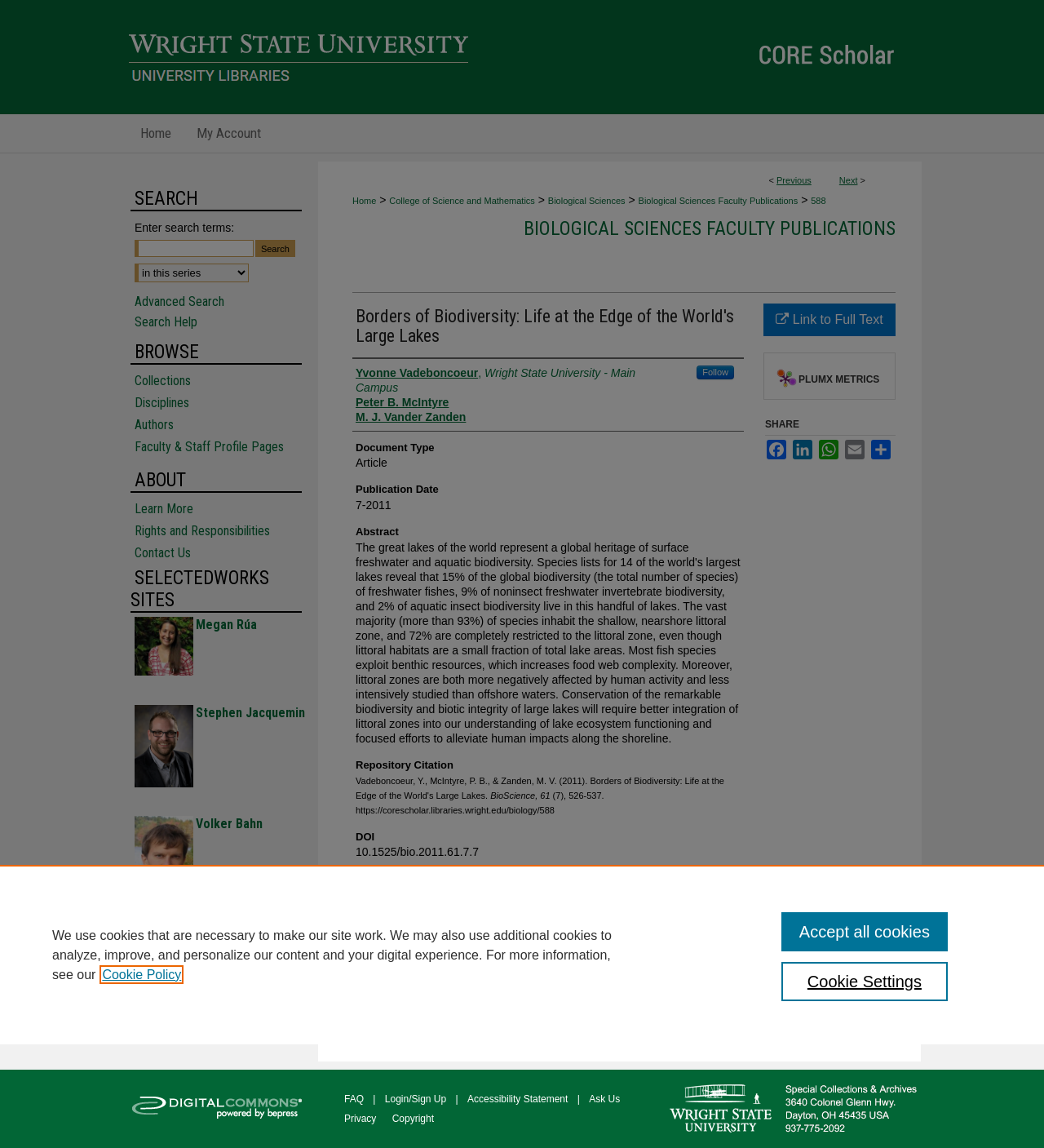Who is the first author of the article?
Please provide a comprehensive and detailed answer to the question.

The authors of the article are listed under the 'Authors' heading. The first author is Yvonne Vadeboncoeur, which can be found by looking at the link element with the text 'Yvonne Vadeboncoeur, Wright State University - Main Campus'.